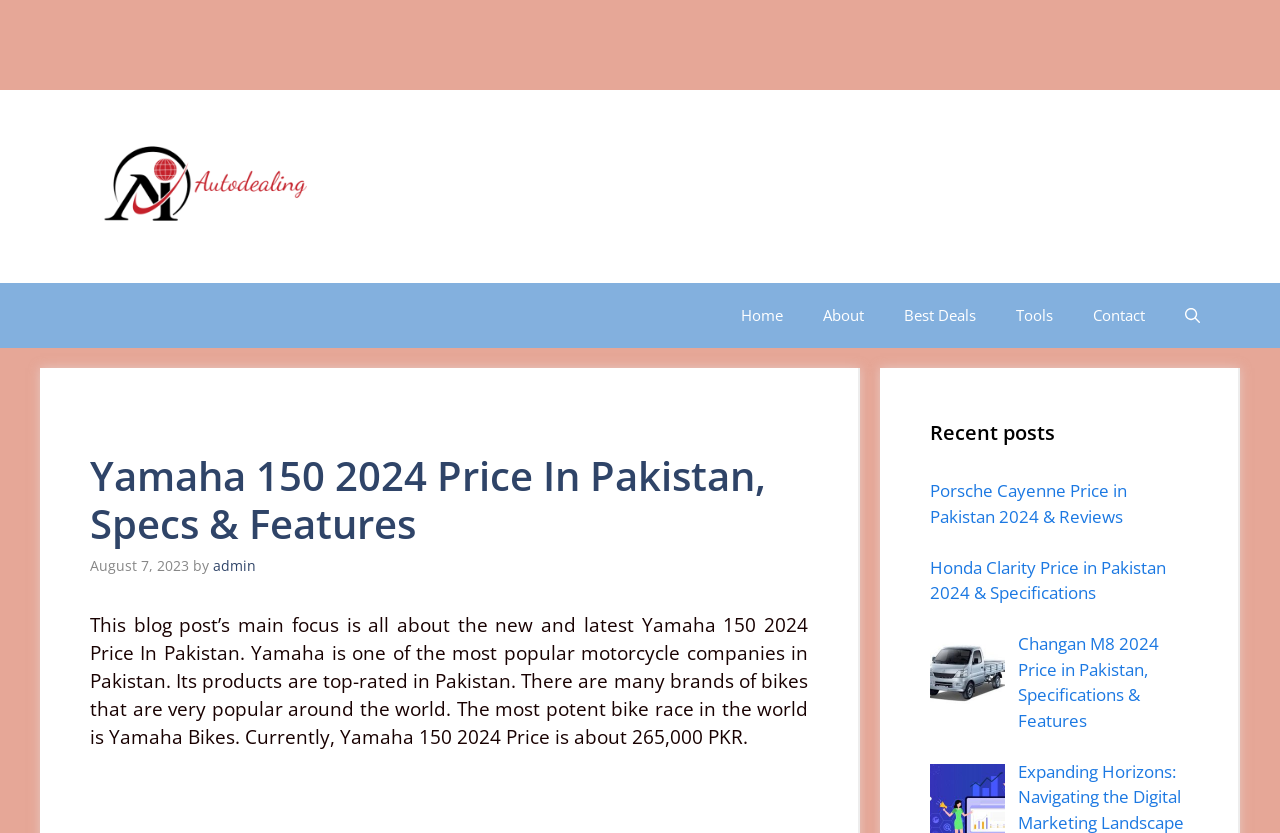Generate a thorough caption detailing the webpage content.

This webpage is about the Yamaha 150 2024 motorcycle, specifically its price, specs, and features in Pakistan. At the top, there is a banner with the site's logo, "Autodealing", accompanied by an image. Below the banner, there is a primary navigation menu with links to "Home", "About", "Best Deals", "Tools", and "Contact". On the right side of the navigation menu, there is a search button.

The main content of the page is divided into two sections. The first section has a heading that reads "Yamaha 150 2024 Price In Pakistan, Specs & Features" and is followed by a time stamp indicating the post was published on August 7, 2023. Below the heading, there is a brief introduction to the Yamaha 150 motorcycle, mentioning its popularity in Pakistan and its current price of around 265,000 PKR.

The second section is titled "Recent posts" and lists three links to other blog posts about different vehicles, including the Porsche Cayenne, Honda Clarity, and Changan M8. These links are positioned below the main content section, with the most recent post at the top.